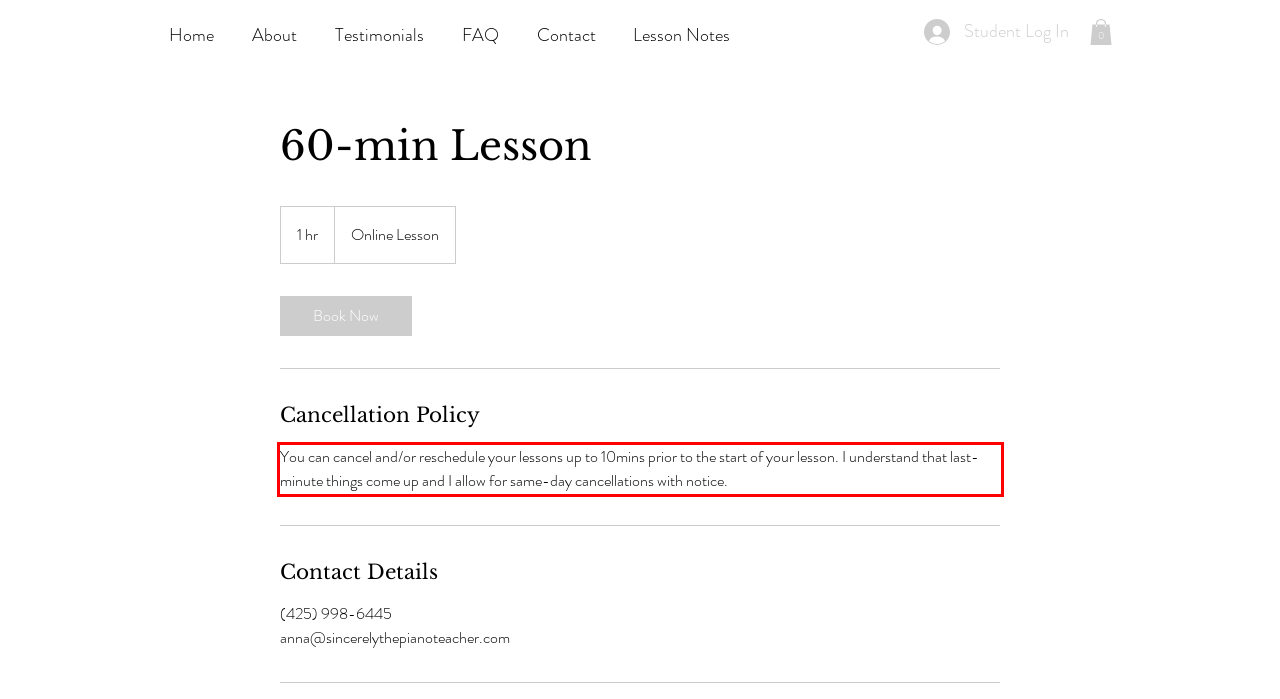You are provided with a screenshot of a webpage that includes a red bounding box. Extract and generate the text content found within the red bounding box.

You can cancel and/or reschedule your lessons up to 10mins prior to the start of your lesson. I understand that last-minute things come up and I allow for same-day cancellations with notice.